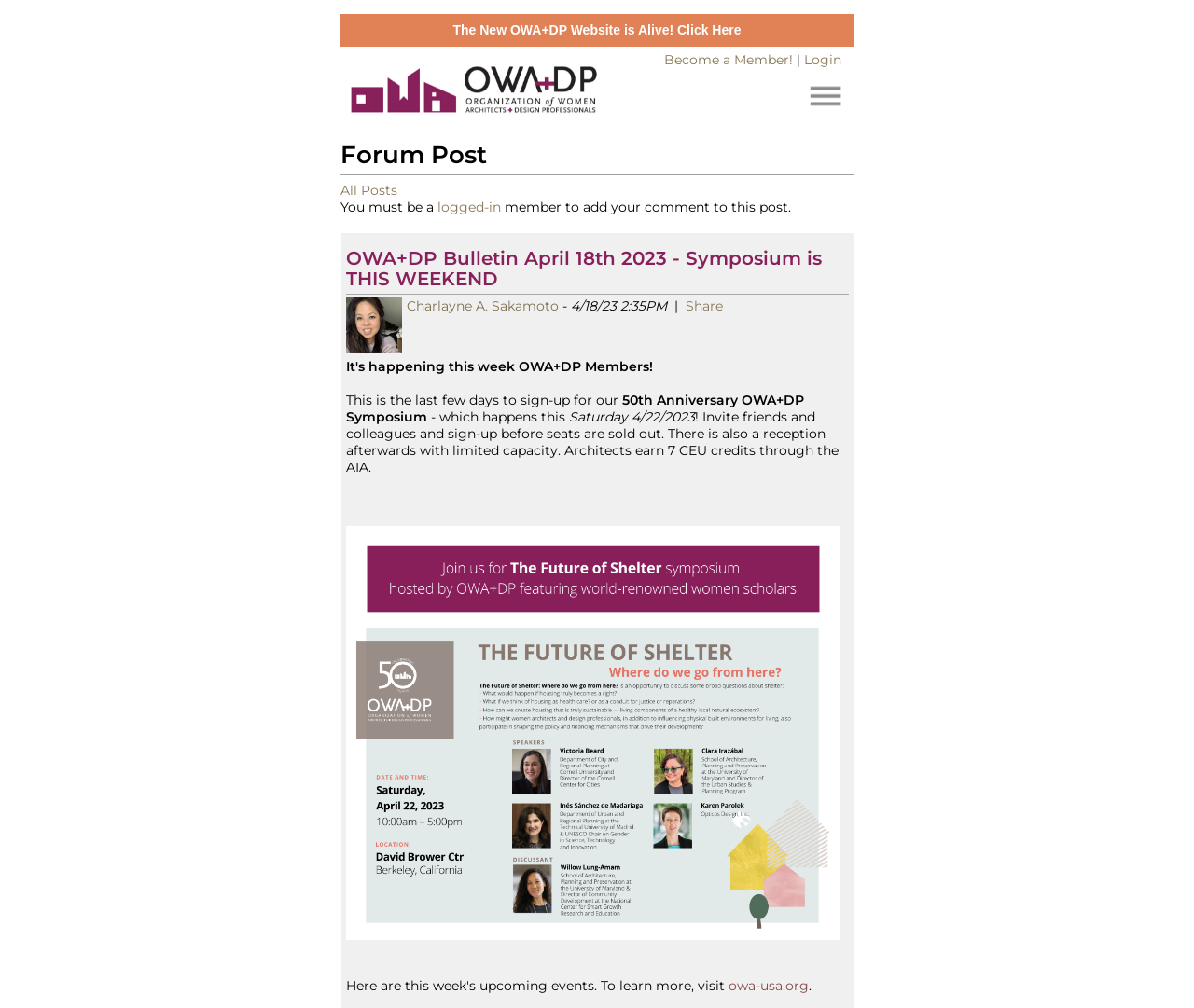Respond concisely with one word or phrase to the following query:
How many links are there in the top navigation bar?

3